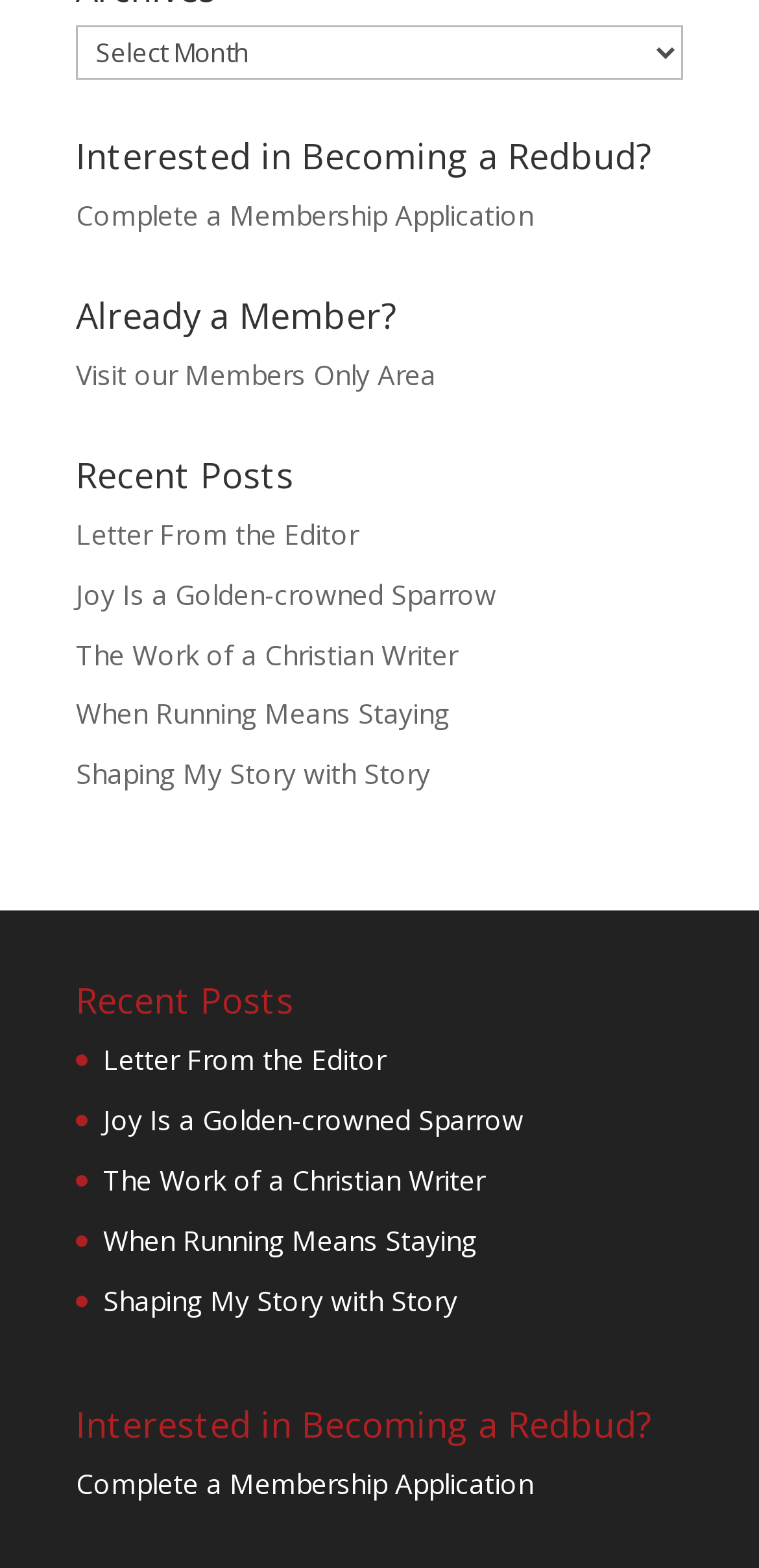What is the purpose of the 'Archives' combobox?
Provide a well-explained and detailed answer to the question.

The webpage has a combobox labeled 'Archives Archives' which suggests that it is used to access archives, possibly of past posts or articles.